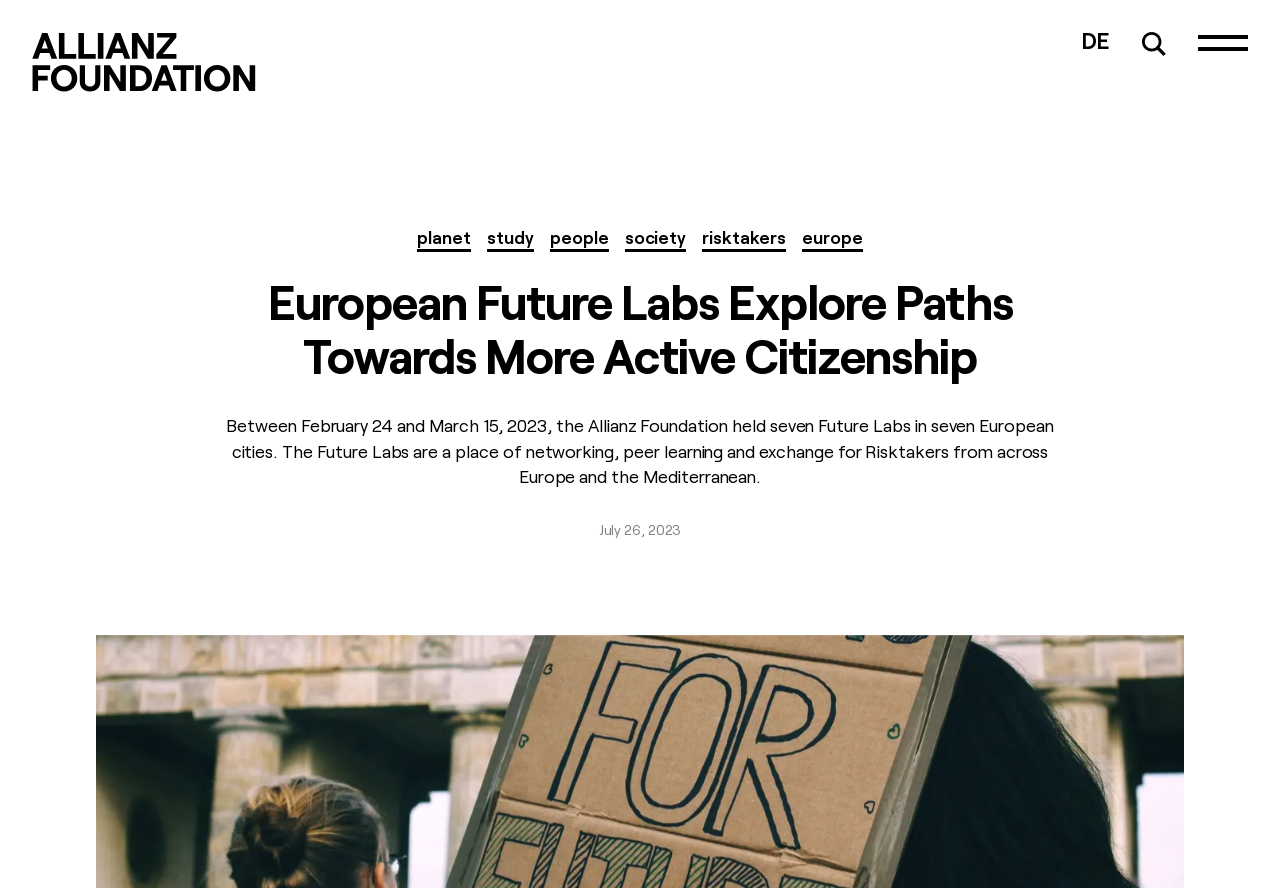Could you specify the bounding box coordinates for the clickable section to complete the following instruction: "search for something"?

[0.892, 0.036, 0.911, 0.063]